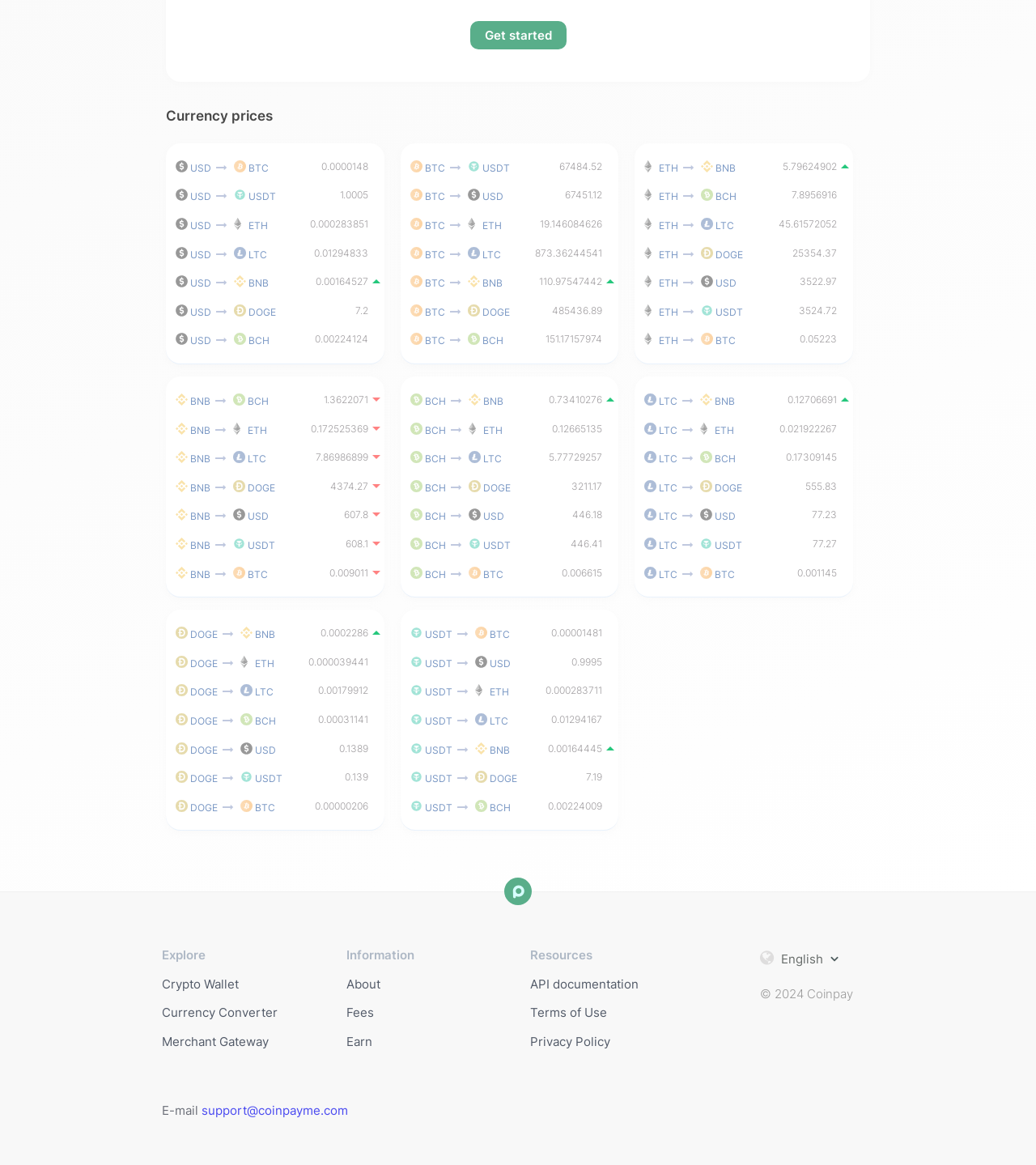Provide a brief response to the question below using one word or phrase:
What is the language of the webpage?

English